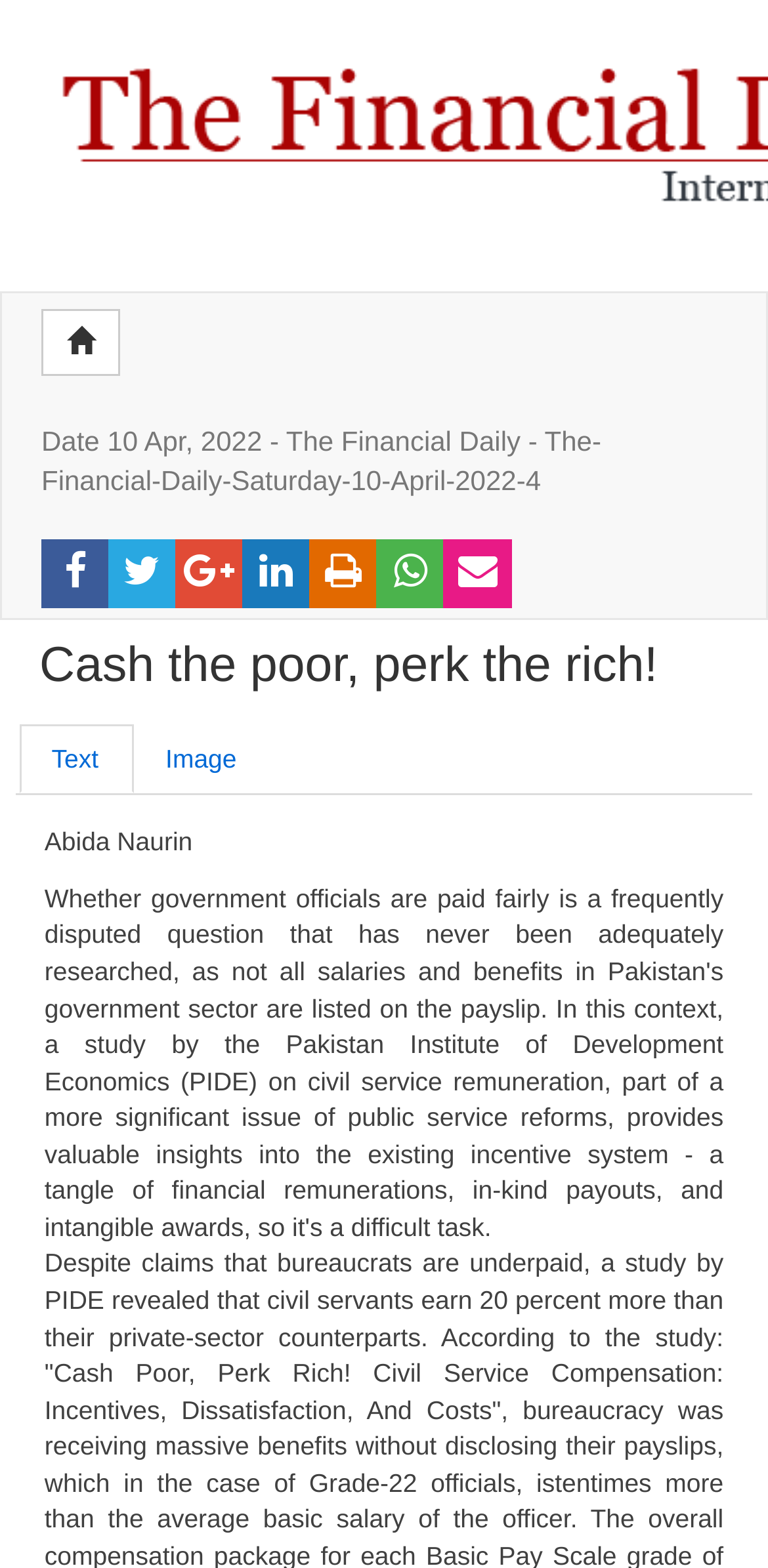What is the icon represented by ''?
Please ensure your answer is as detailed and informative as possible.

The icon represented by '' is not explicitly mentioned on the webpage, but it is likely a button or an interactive element based on its location and bounding box coordinates.